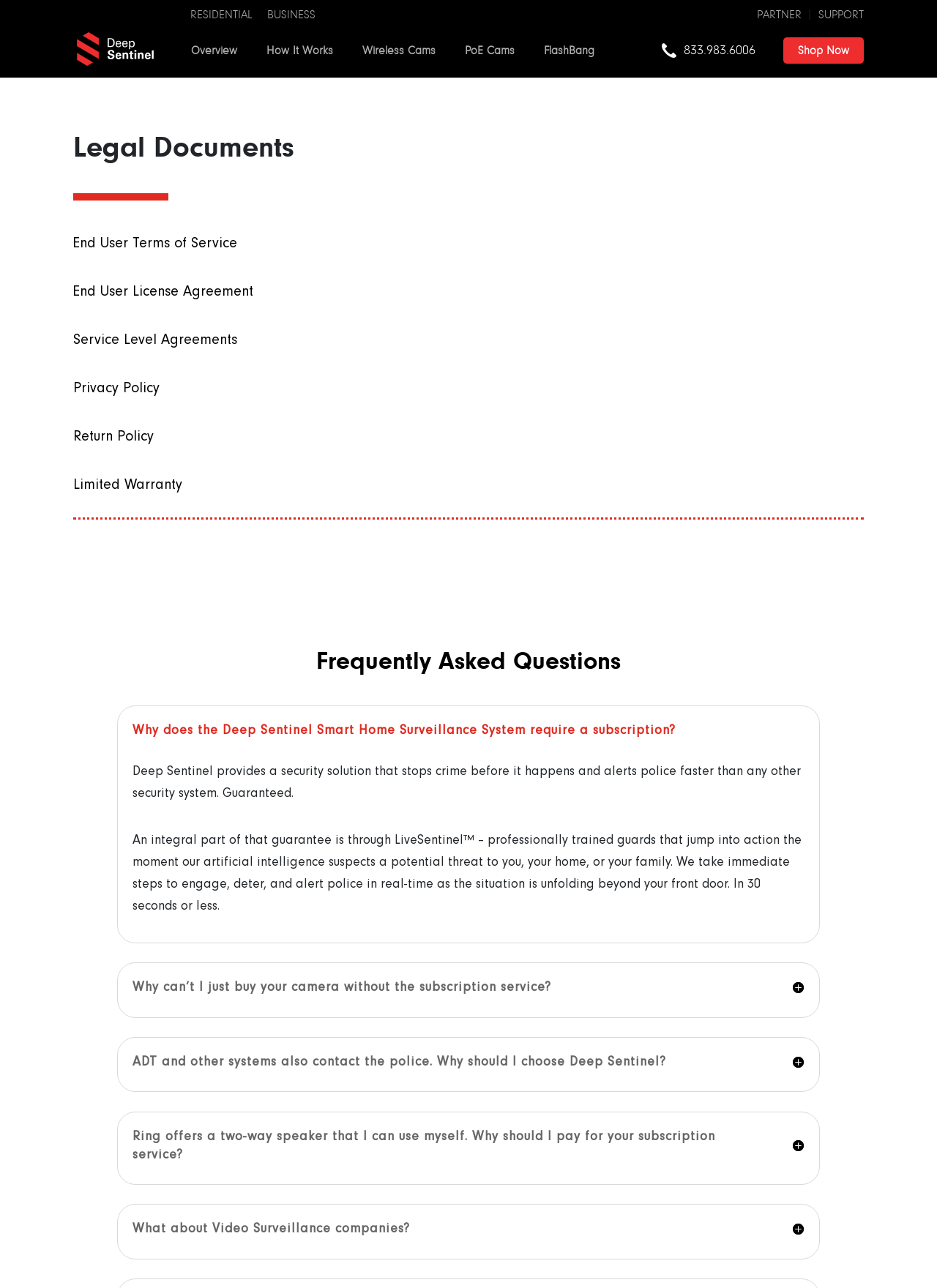What is the purpose of LiveSentinel?
Please provide a single word or phrase in response based on the screenshot.

Professionally trained guards